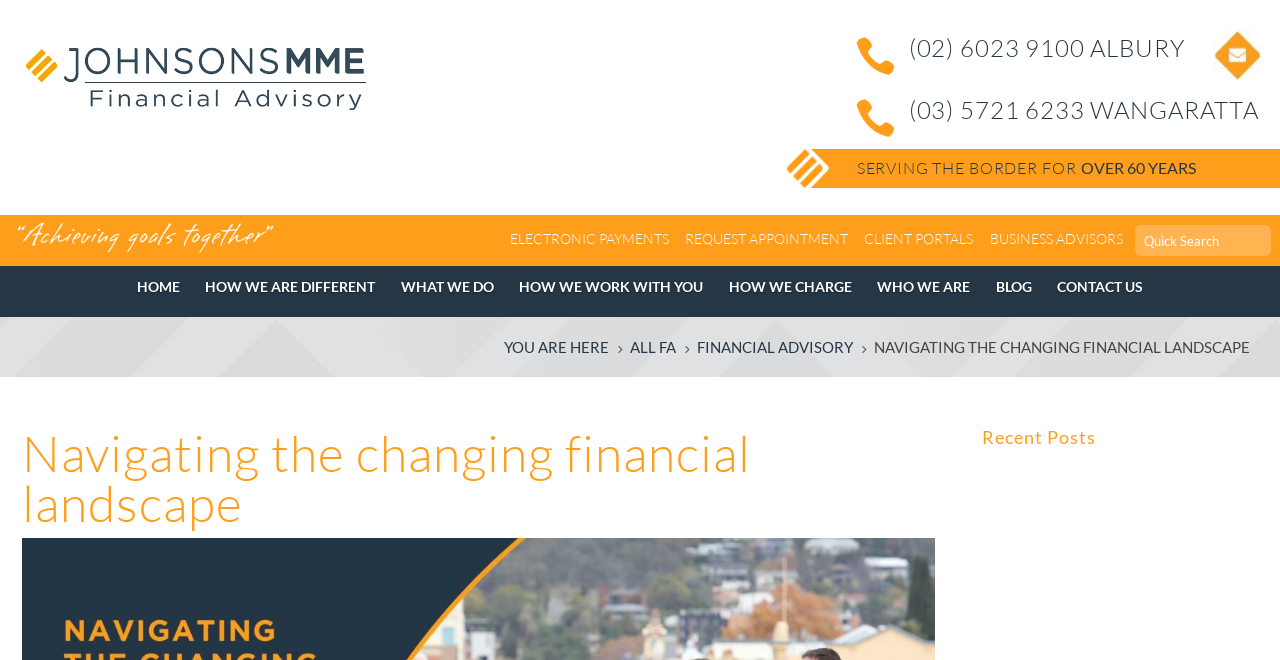Using the provided element description "", determine the bounding box coordinates of the UI element.

[0.786, 0.177, 0.824, 0.25]